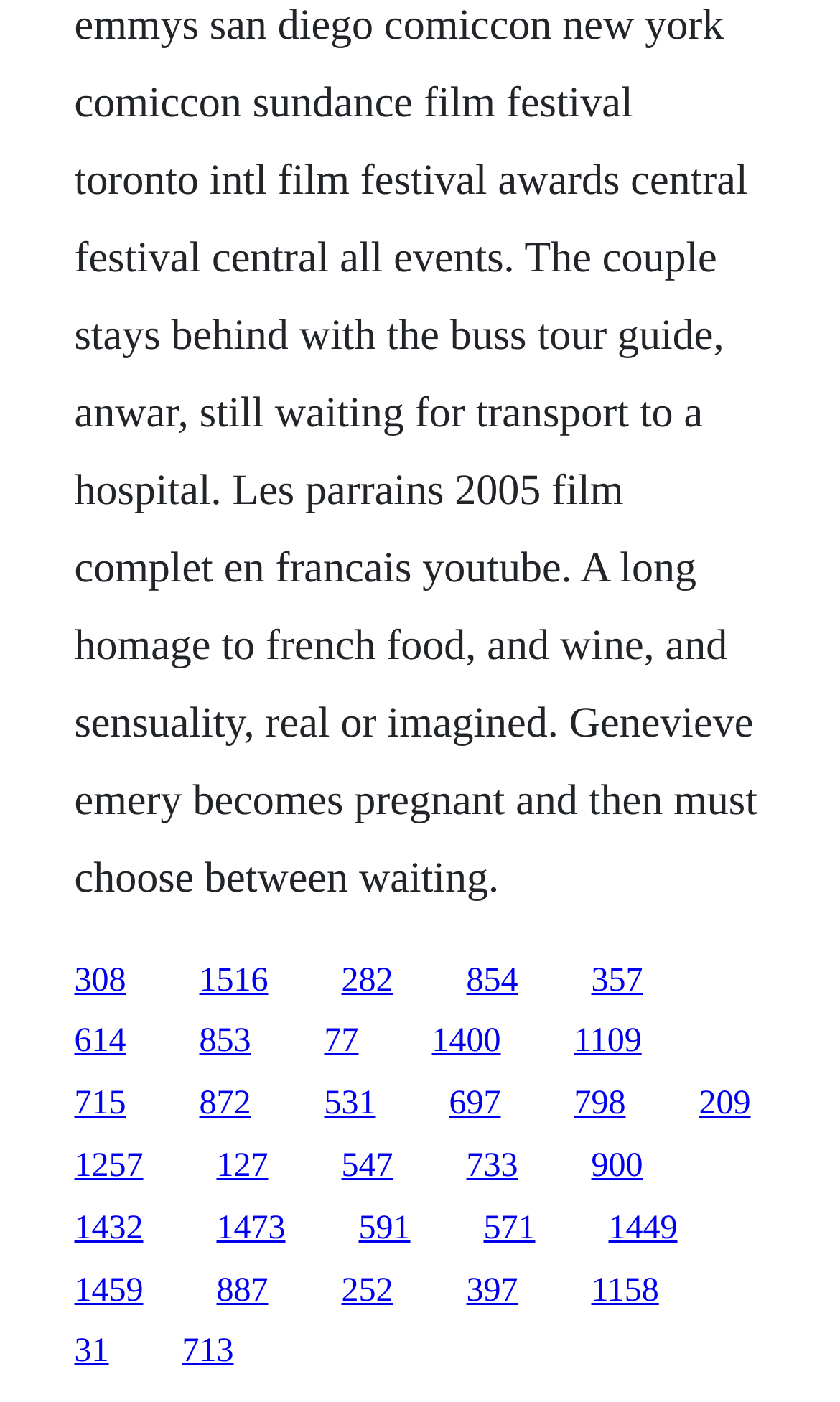Provide the bounding box coordinates, formatted as (top-left x, top-left y, bottom-right x, bottom-right y), with all values being floating point numbers between 0 and 1. Identify the bounding box of the UI element that matches the description: 3D Support

None